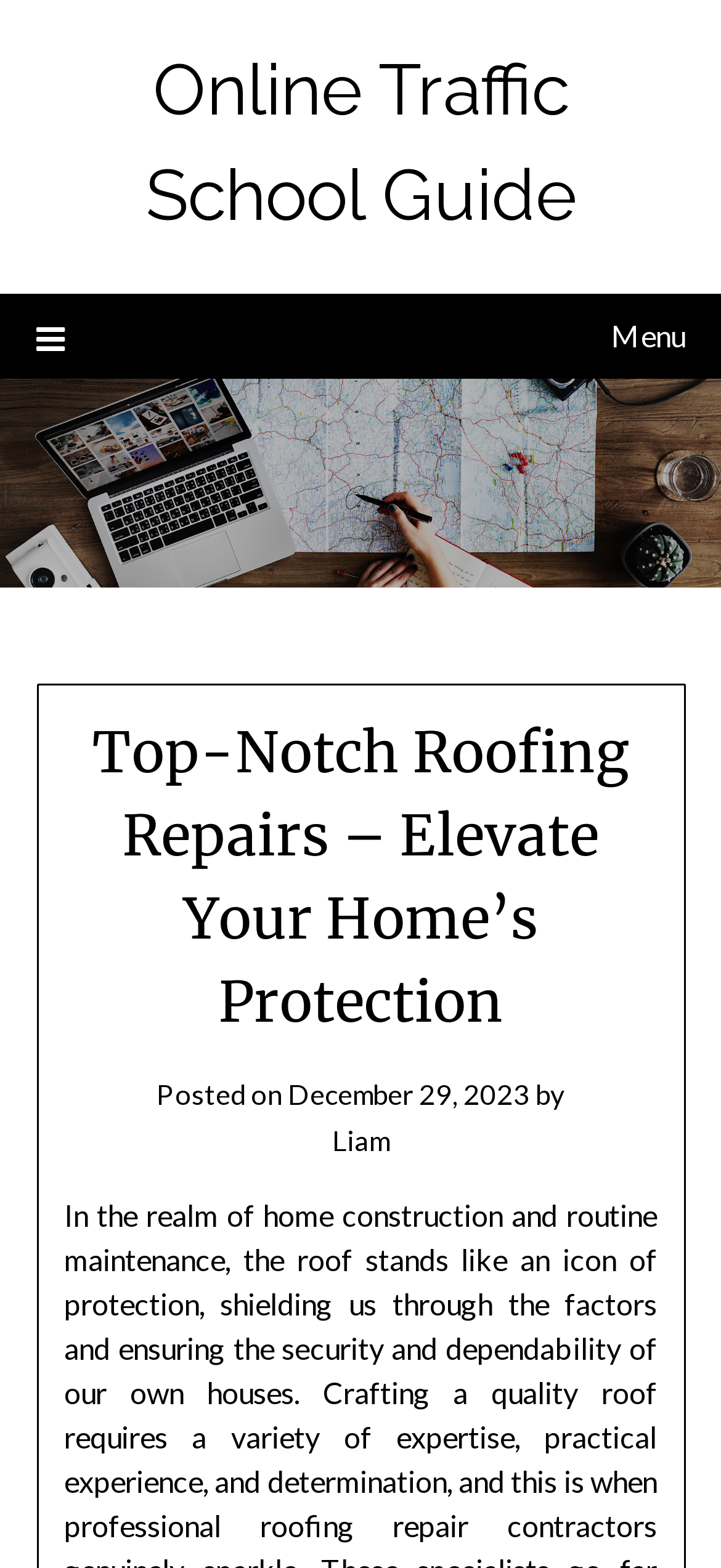What is the logo of the website?
Answer with a single word or short phrase according to what you see in the image.

Online Traffic School Guide